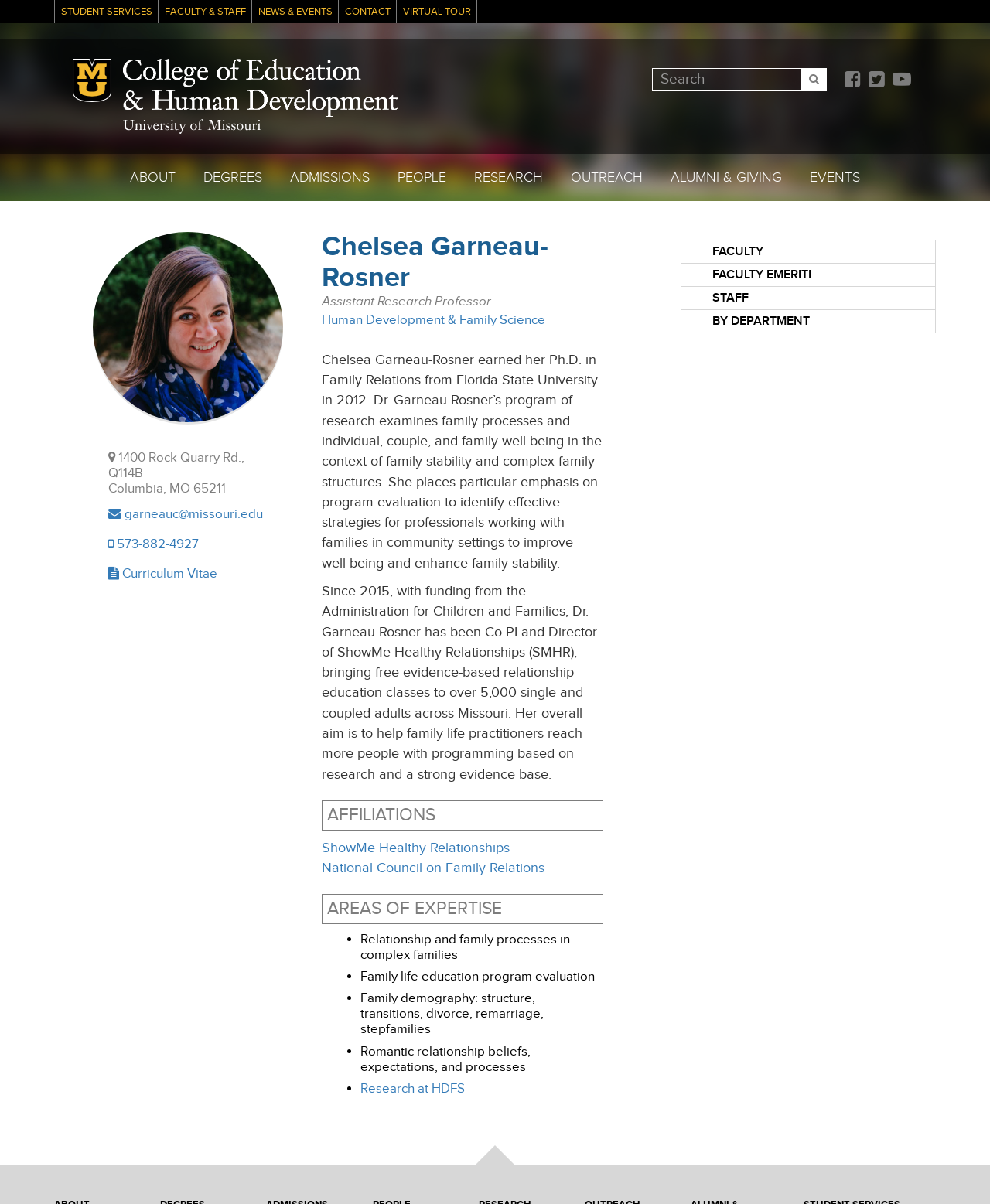Bounding box coordinates should be provided in the format (top-left x, top-left y, bottom-right x, bottom-right y) with all values between 0 and 1. Identify the bounding box for this UI element: title="Watch us on YouTube"

[0.899, 0.056, 0.922, 0.077]